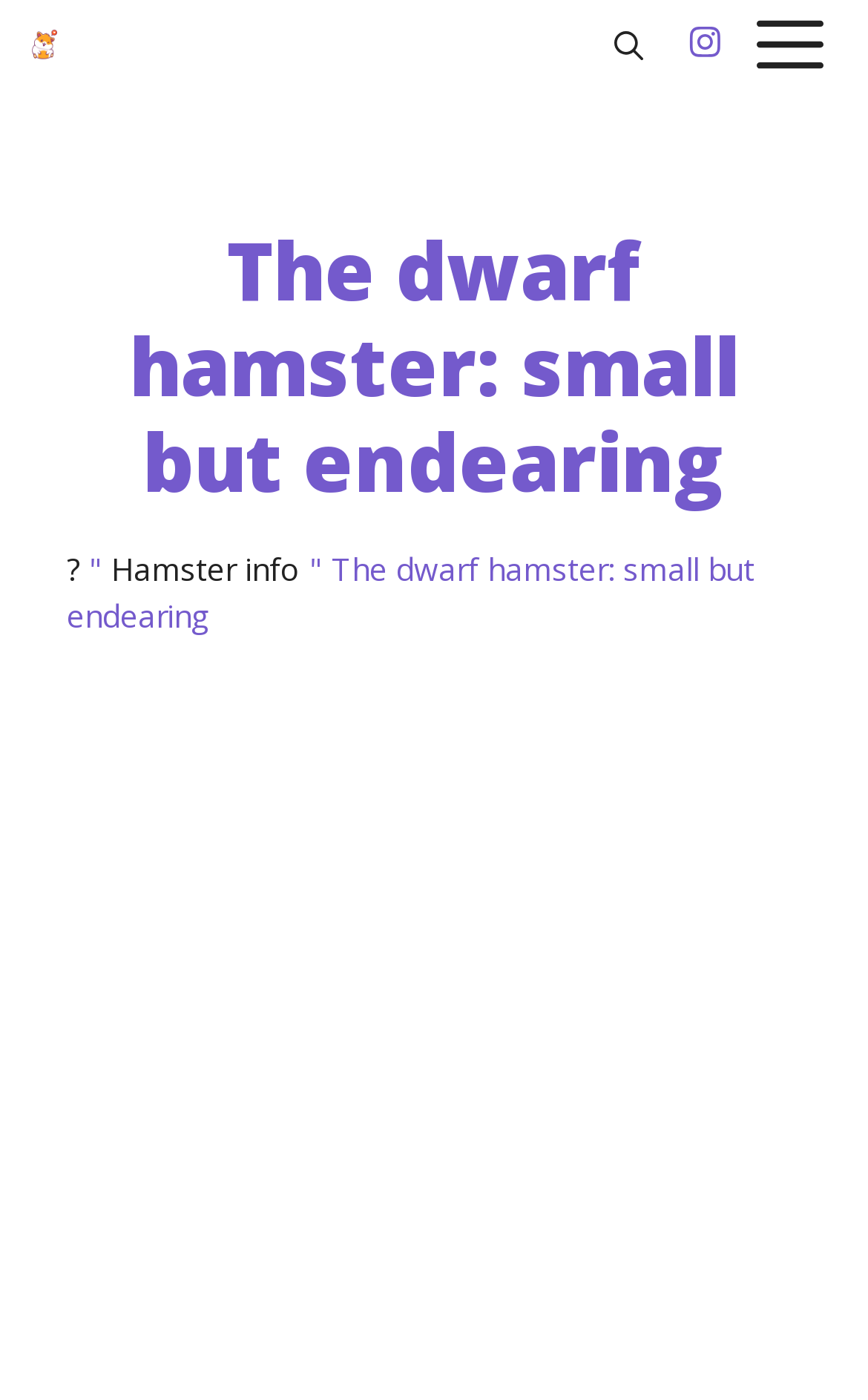How many links are there in the top navigation bar?
Please give a detailed and elaborate answer to the question.

The top navigation bar contains three links: 'Hamster and Company', 'Open Search Bar', and an empty link. These links can be identified by their 'link' type and their bounding box coordinates, which indicate their position at the top of the webpage.